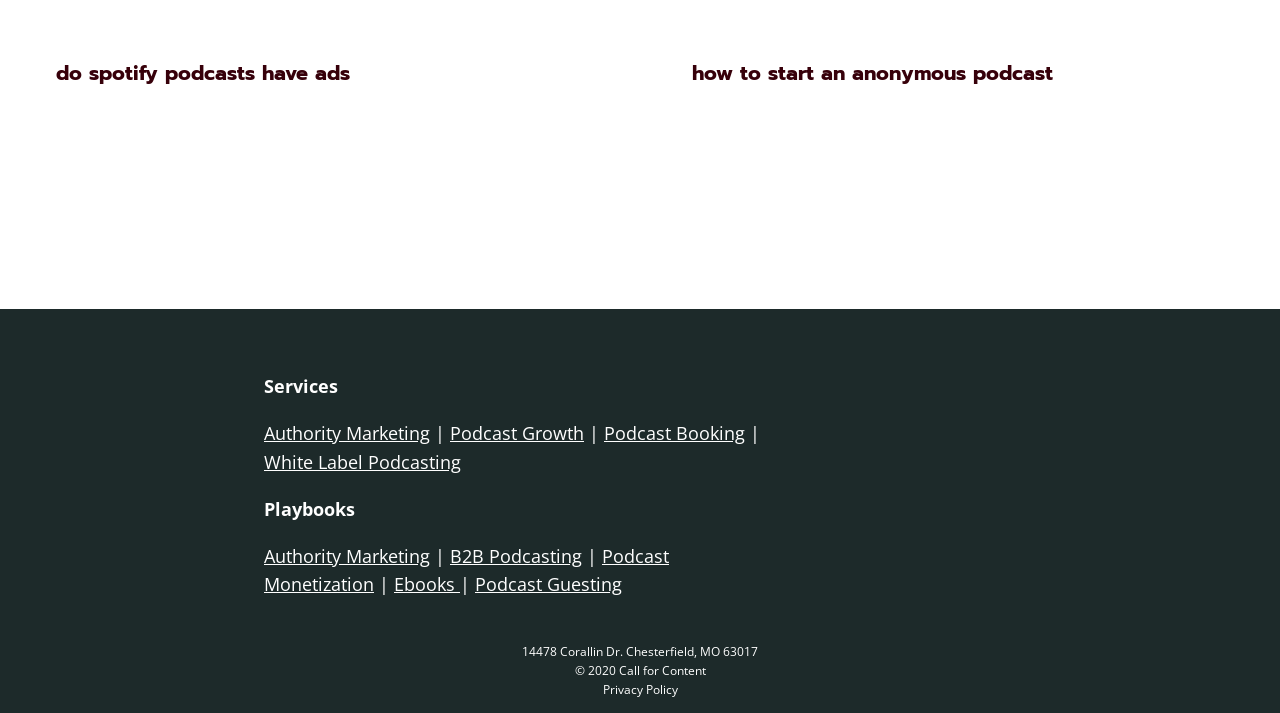Analyze the image and give a detailed response to the question:
What is the purpose of the 'Playbooks' section?

The 'Playbooks' section appears to provide resources related to podcasting, including Authority Marketing, B2B Podcasting, and Podcast Monetization. This section may offer guides, tutorials, or other materials to help users improve their podcasting skills.